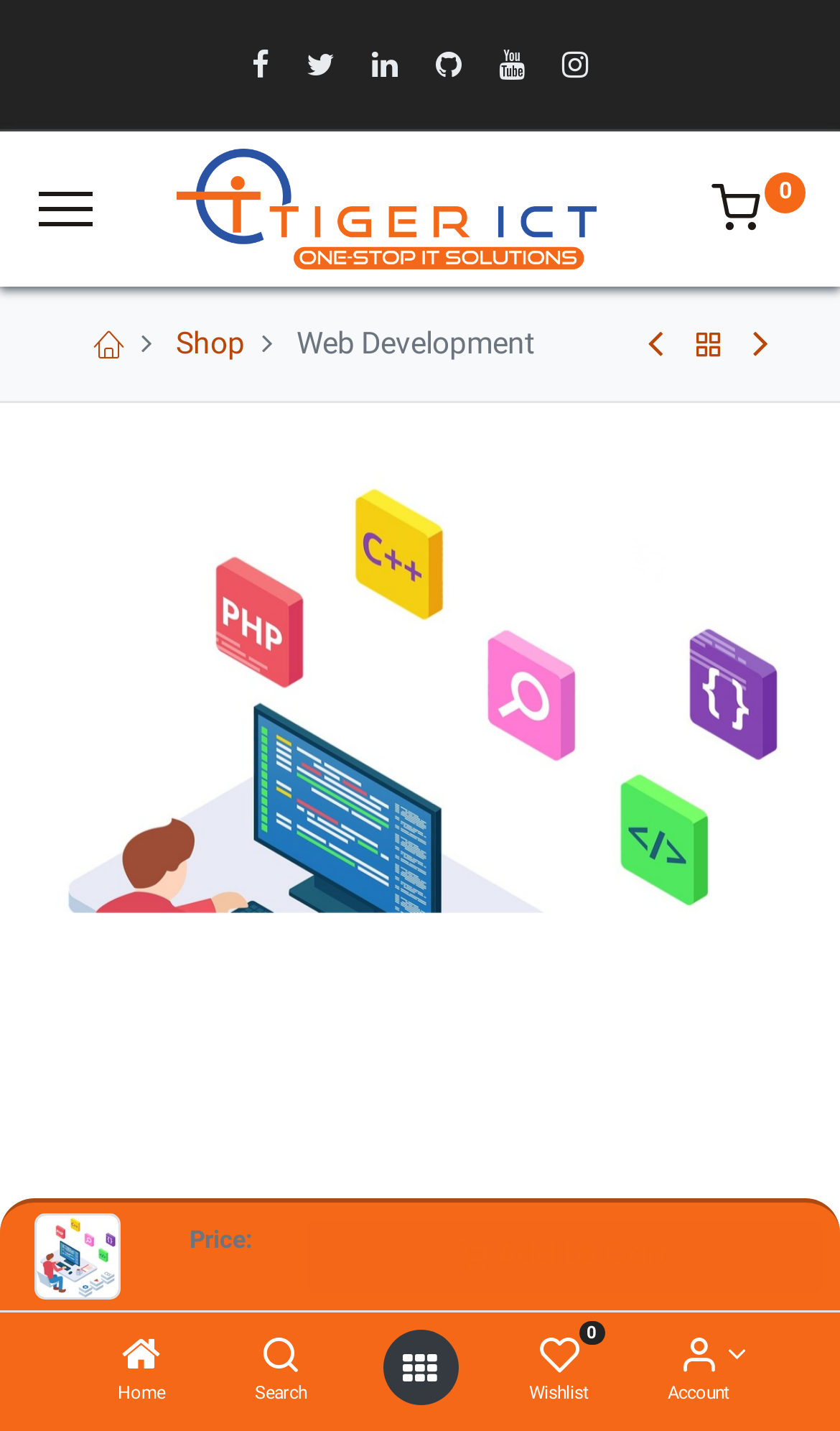Write an exhaustive caption that covers the webpage's main aspects.

This webpage is about custom website development, with a focus on a specific product or service. At the top left, there is a link to "Web Development" accompanied by an image with the same name. Below this, there is a section displaying the price of the product, which is £0.00. To the right of the price, there is an "Add to Cart" button.

In the top navigation bar, there are links to "Home", "Search", "Open menu", "Wishlist", and "Account Info". The "Wishlist" link has a superscript icon next to it. Below the navigation bar, there are several social media links represented by icons.

On the left side of the page, there is a menu button labeled "Menu" and a logo of Tiger ICT, which is also a link. Below the logo, there is a link to the shop and a section with the title "Web Development". This section has several links to related topics or subcategories, represented by icons.

The main content of the page is an image with the title "Web Development" and a heading with the same name at the bottom of the page. There is also an "Add to wishlist" button at the bottom right corner of the page, accompanied by an image with the same name.